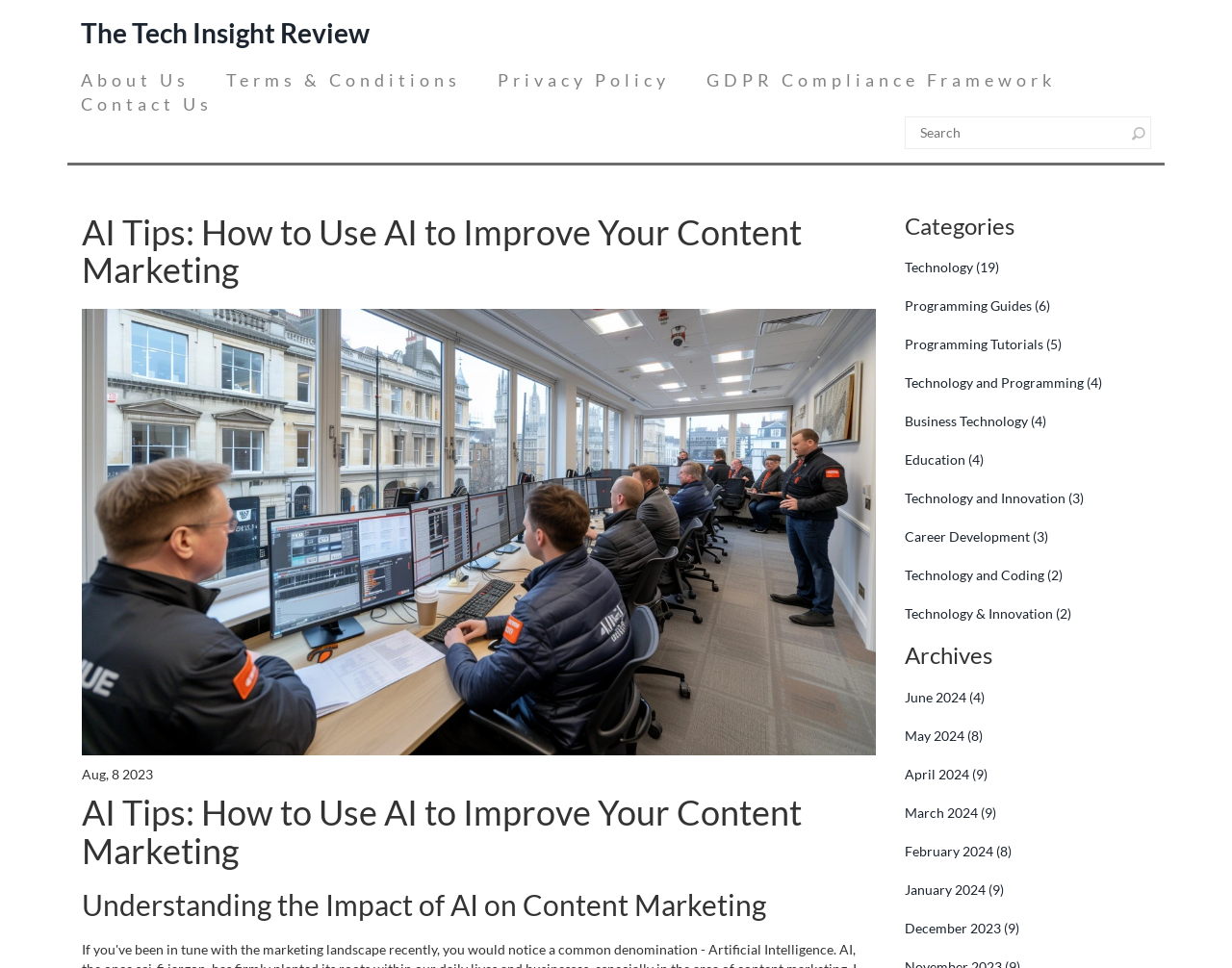Show the bounding box coordinates of the region that should be clicked to follow the instruction: "Contact Us."

[0.066, 0.095, 0.173, 0.12]